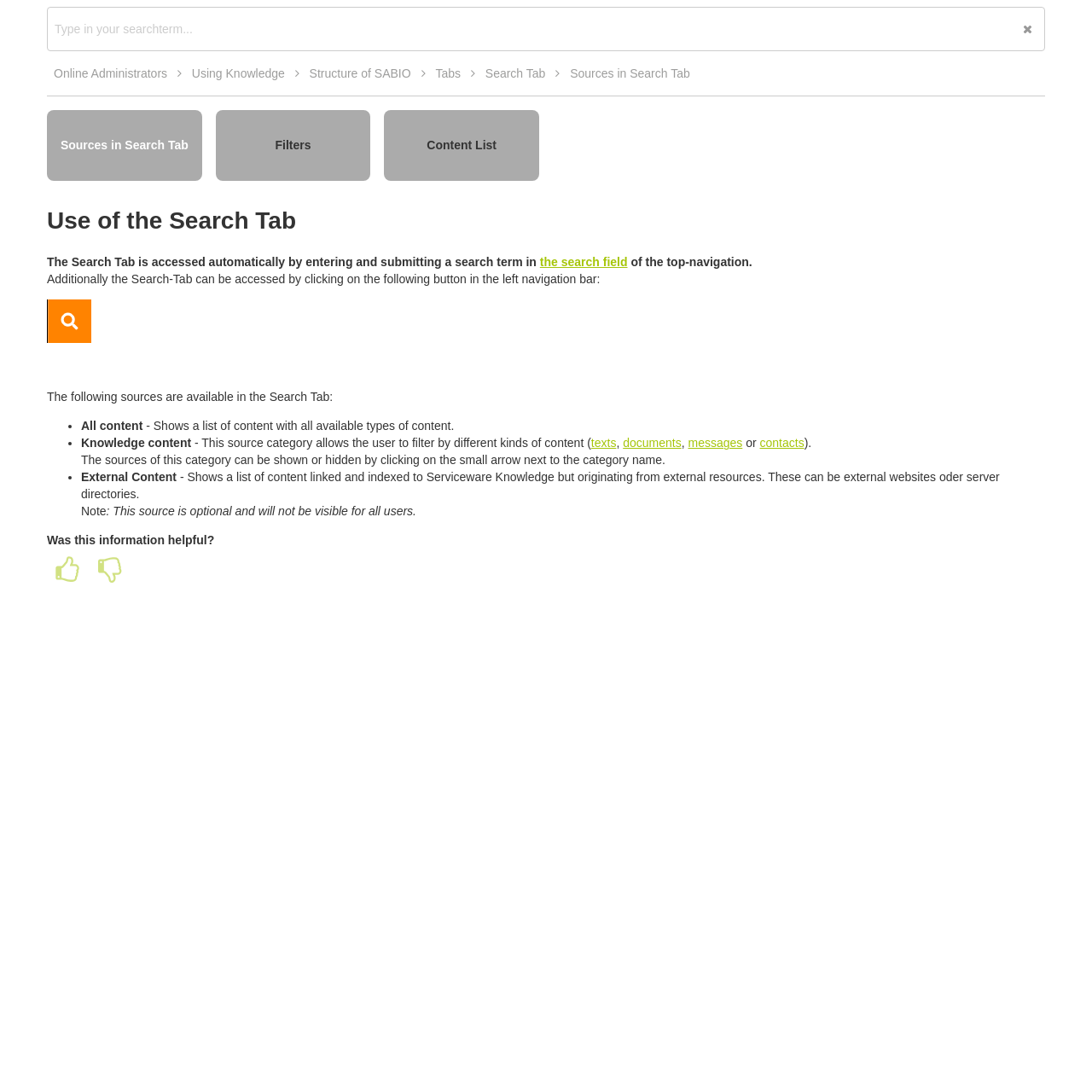Please identify the bounding box coordinates of the region to click in order to complete the given instruction: "Click on Online Administrators". The coordinates should be four float numbers between 0 and 1, i.e., [left, top, right, bottom].

[0.043, 0.053, 0.159, 0.081]